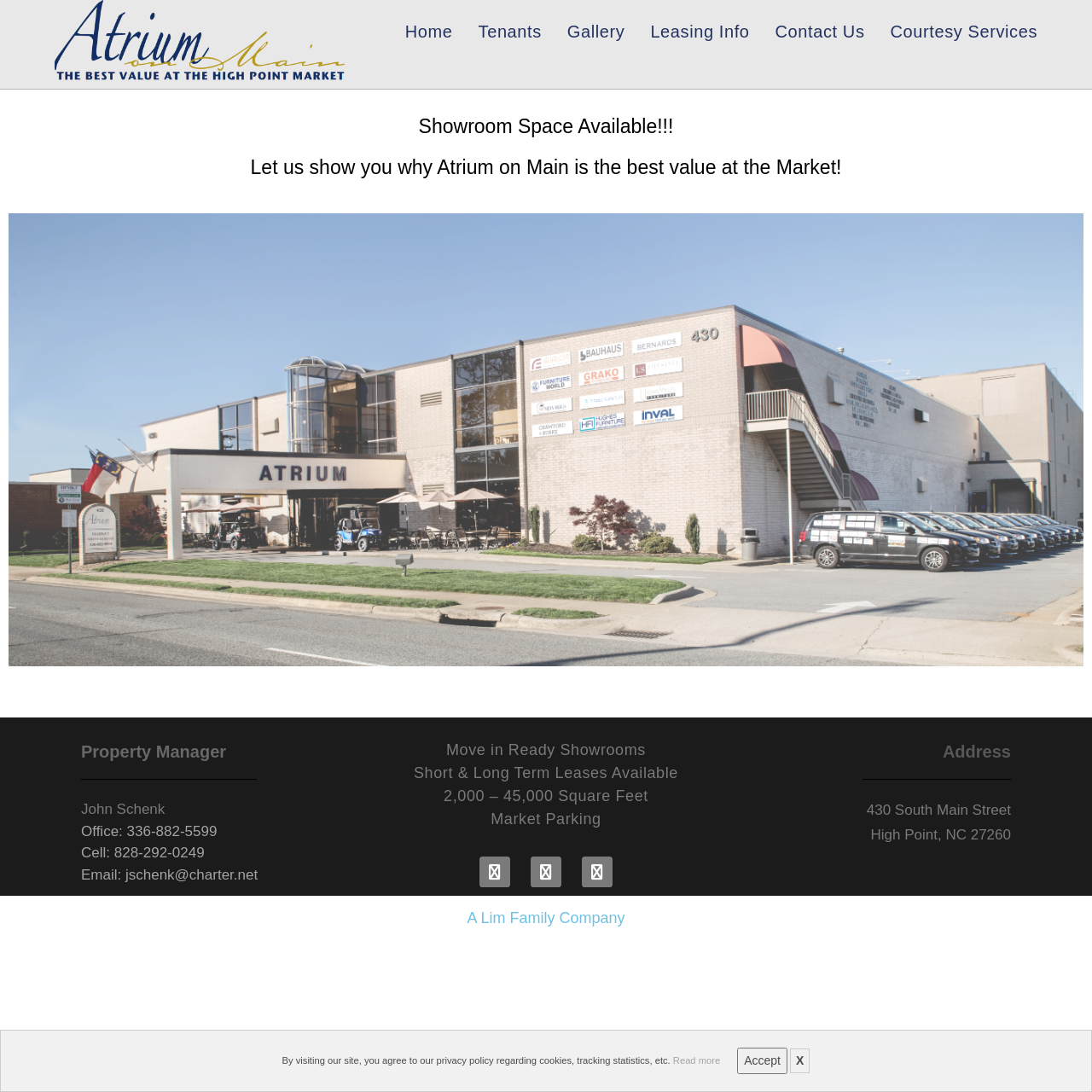Find the coordinates for the bounding box of the element with this description: "alt="Atrium On Main"".

[0.05, 0.029, 0.316, 0.042]